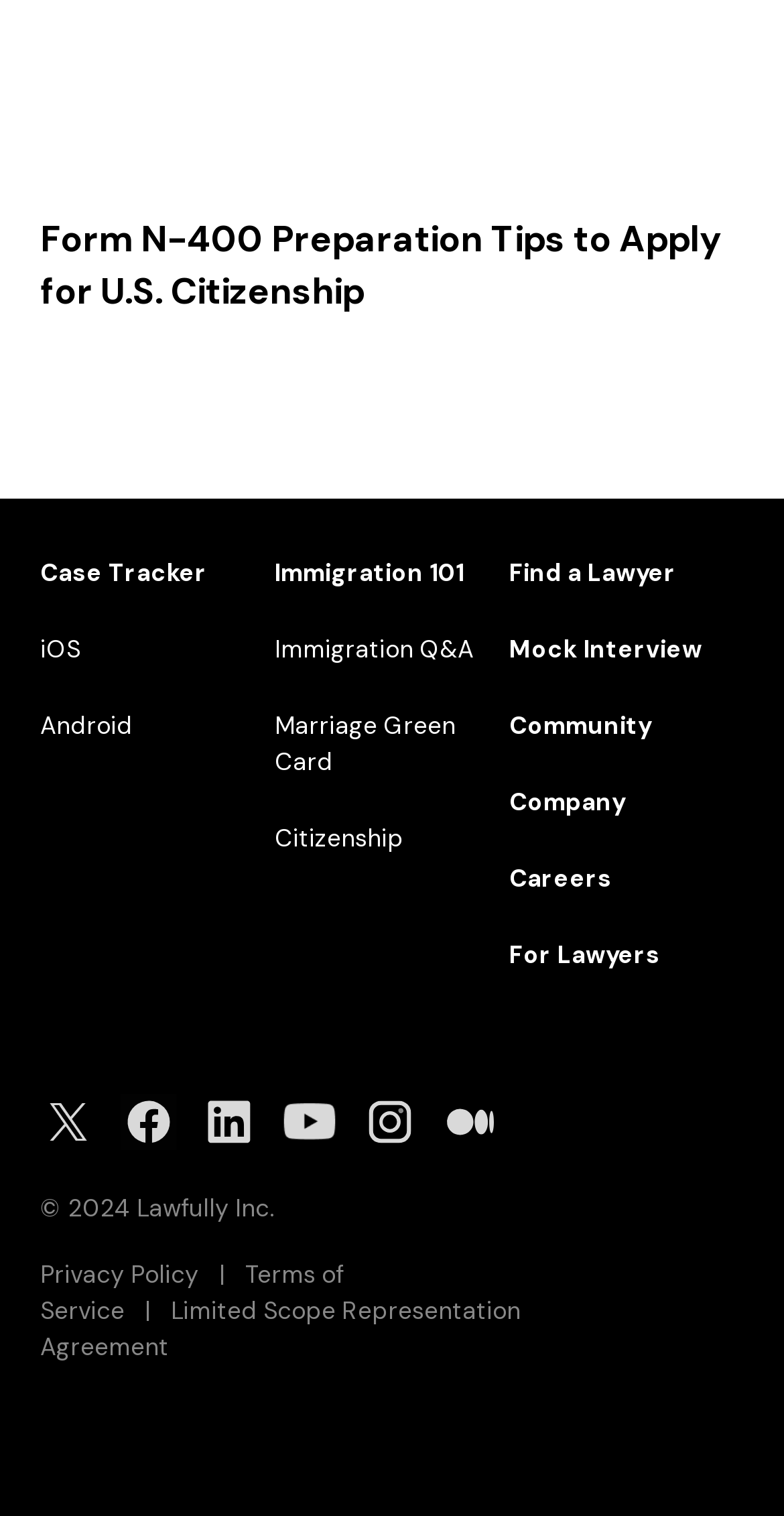From the image, can you give a detailed response to the question below:
How many main categories are there?

I counted the number of main categories by looking at the top section of the page, which are Case Tracker, Immigration 101, and Find a Lawyer.